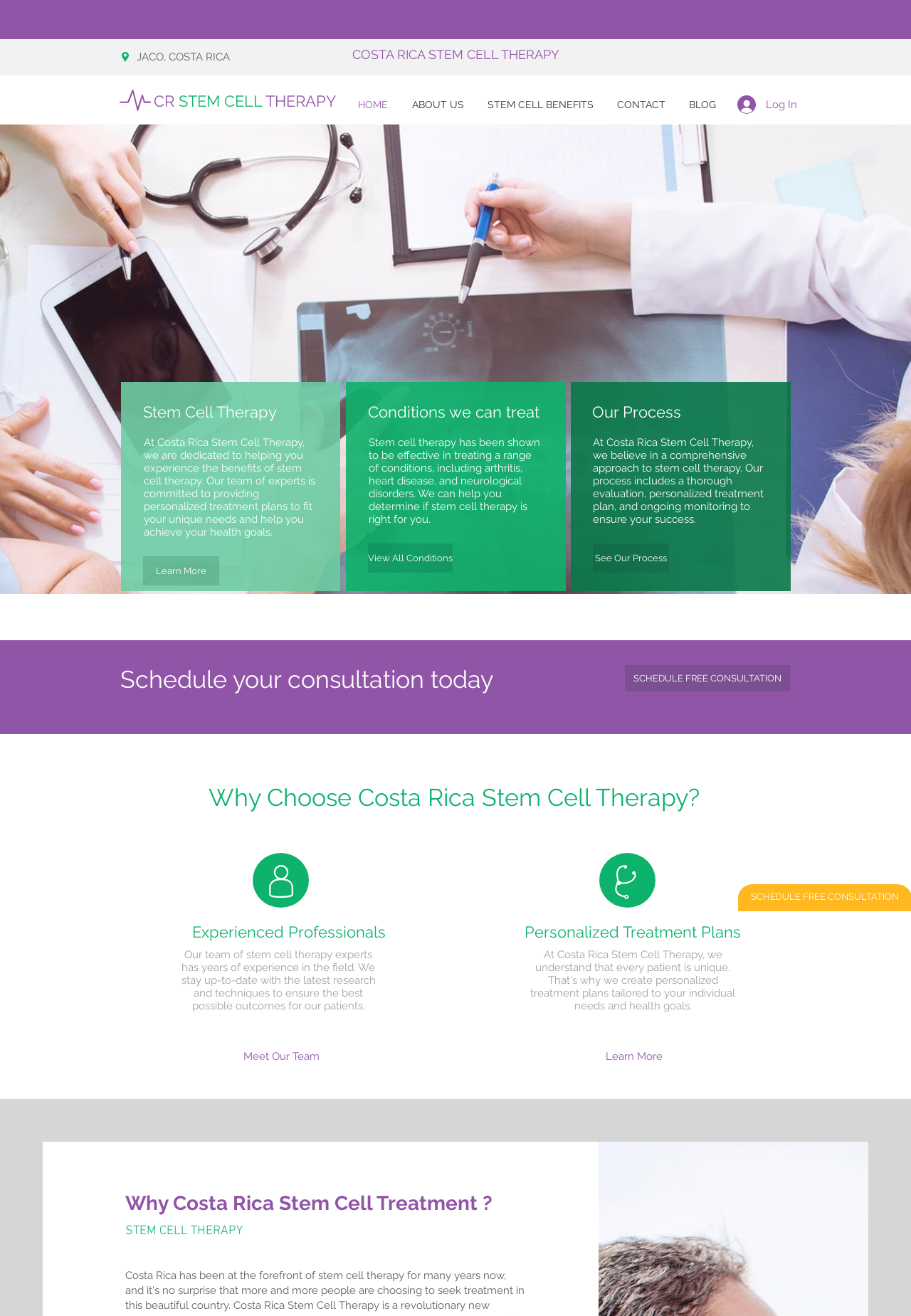Analyze the image and deliver a detailed answer to the question: What conditions can be treated by stem cell therapy?

I found the conditions that can be treated by stem cell therapy by reading the StaticText 'Stem cell therapy has been shown to be effective in treating a range of conditions, including arthritis, heart disease, and neurological disorders.' which lists the specific conditions.